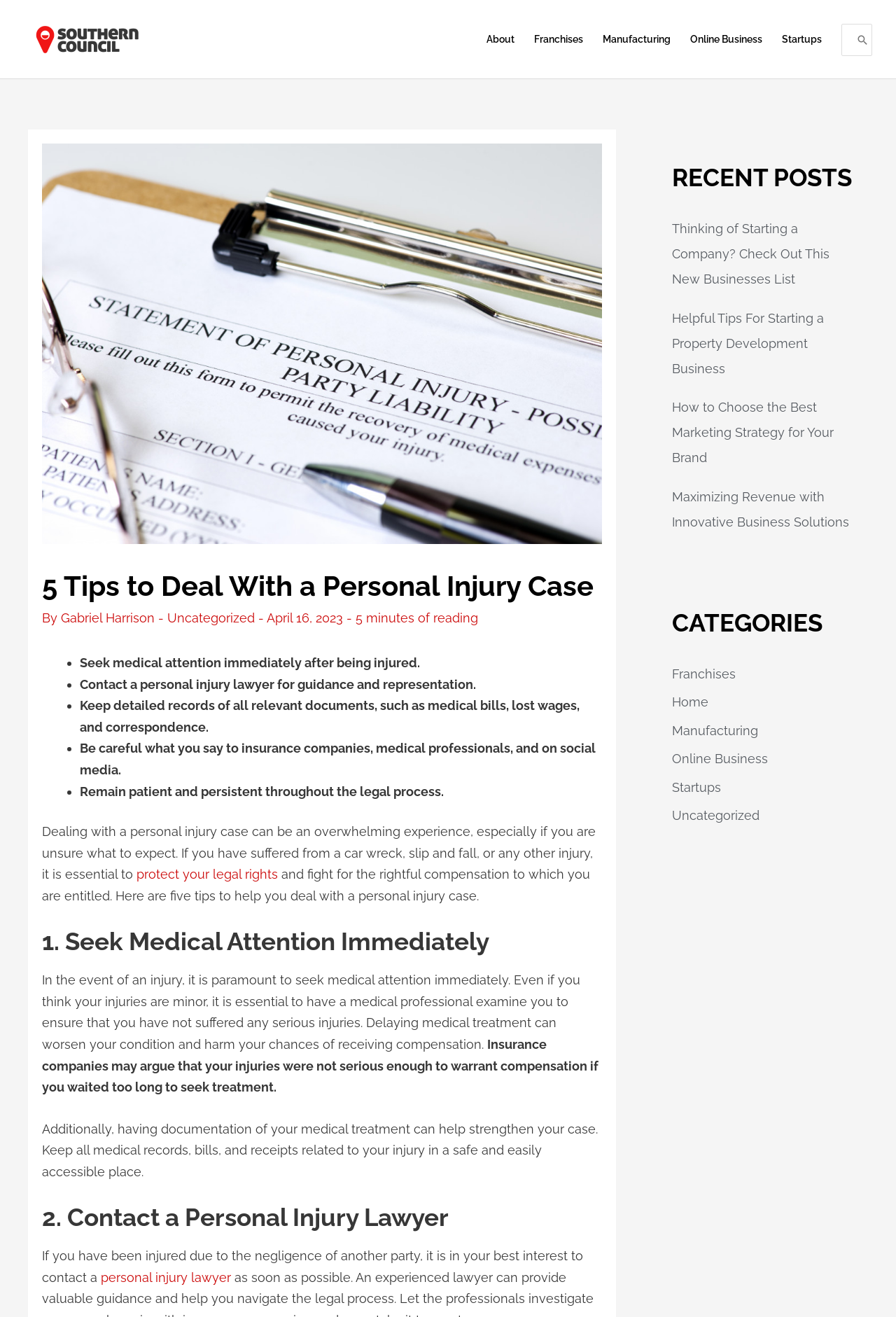Identify the bounding box coordinates of the clickable region to carry out the given instruction: "Read the article by Gabriel Harrison".

[0.068, 0.464, 0.177, 0.475]